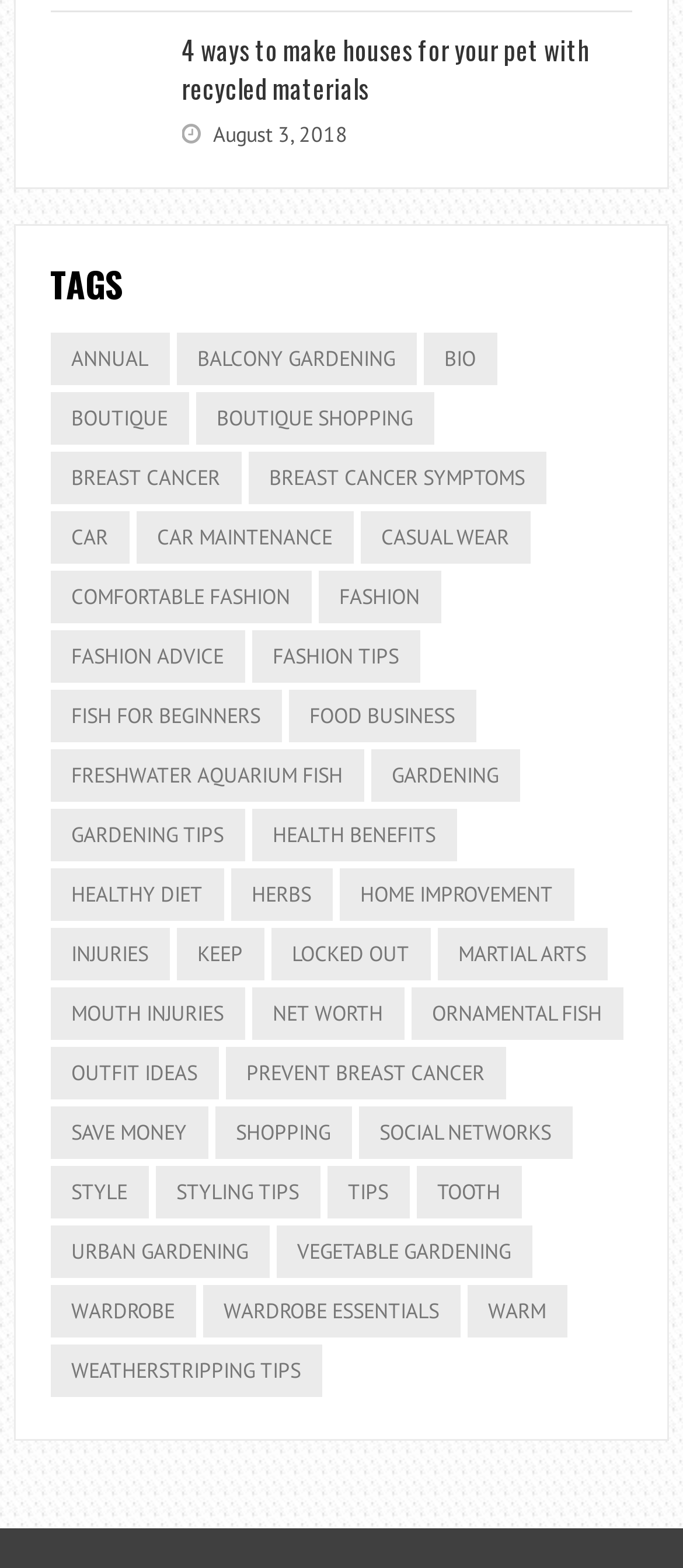Please mark the clickable region by giving the bounding box coordinates needed to complete this instruction: "explore 'fashion'".

[0.466, 0.363, 0.646, 0.397]